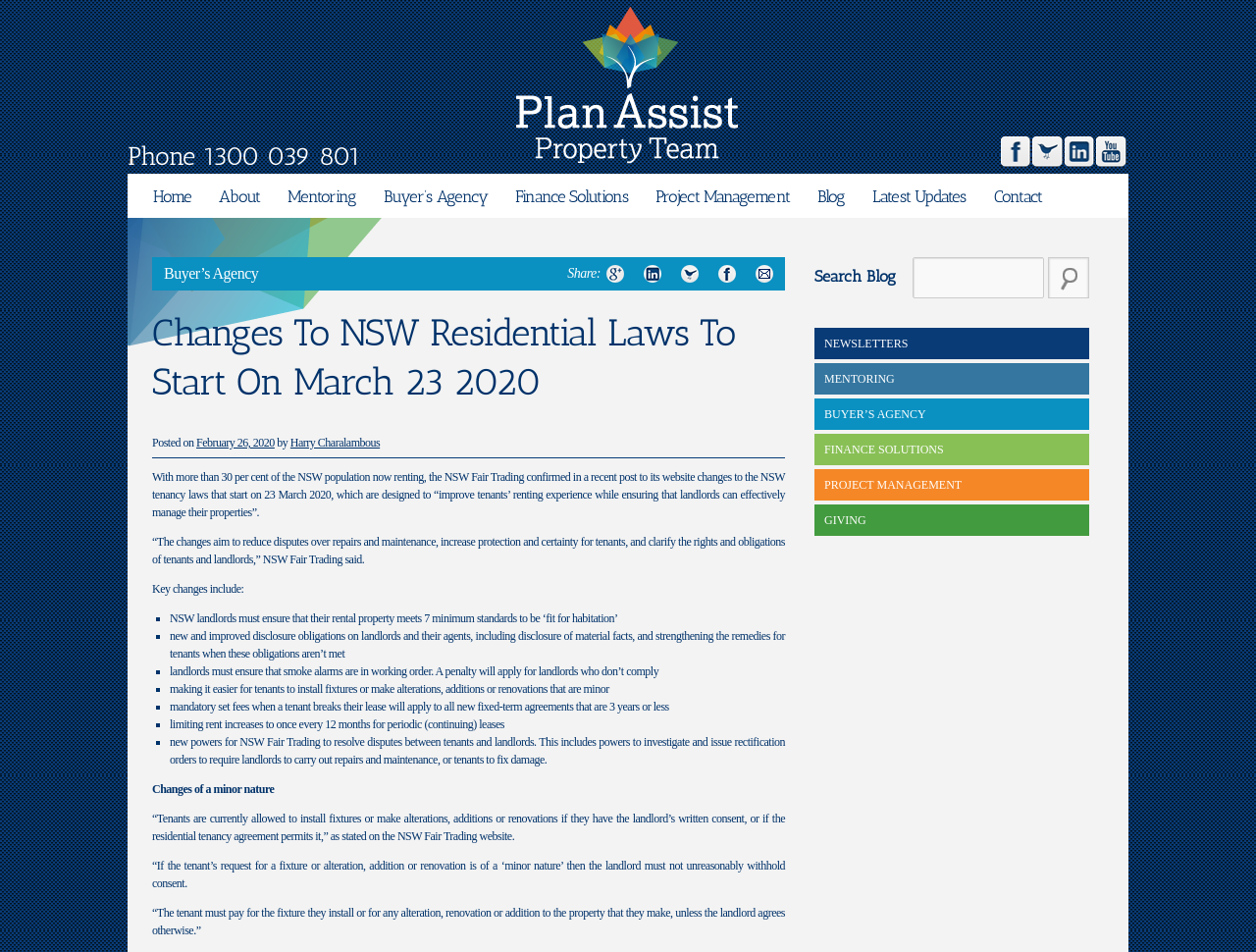Locate the bounding box coordinates of the element I should click to achieve the following instruction: "Visit the 'About' page".

[0.175, 0.182, 0.207, 0.225]